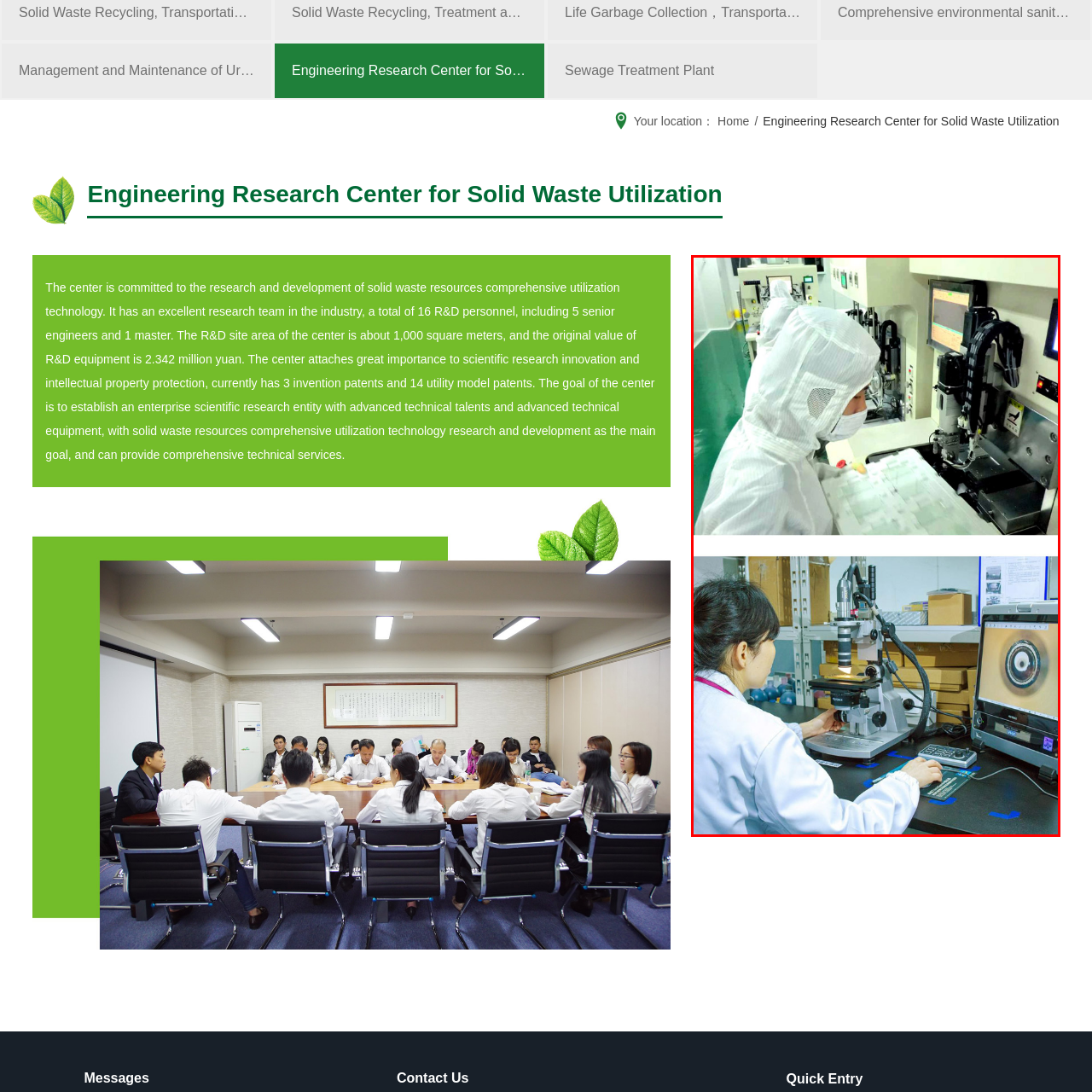Observe the image within the red bounding box carefully and provide an extensive answer to the following question using the visual cues: What is the female scientist examining?

The female scientist is examining samples utilizing technology to analyze and document findings, indicating a hands-on approach to her research, and the visible items in the background, including boxes and equipment, suggest a well-organized setting conducive to scientific inquiry and experimentation.